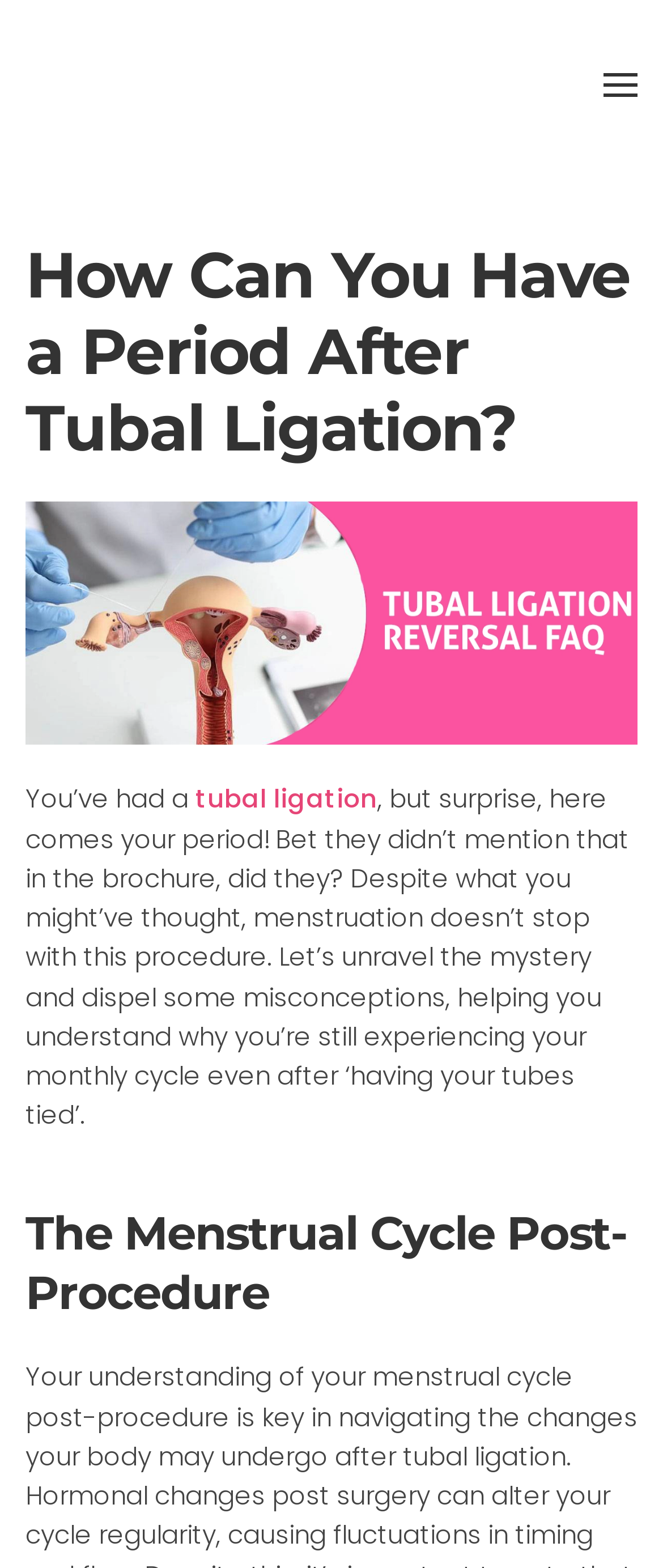Is the webpage written in a formal tone?
Refer to the image and provide a concise answer in one word or phrase.

No